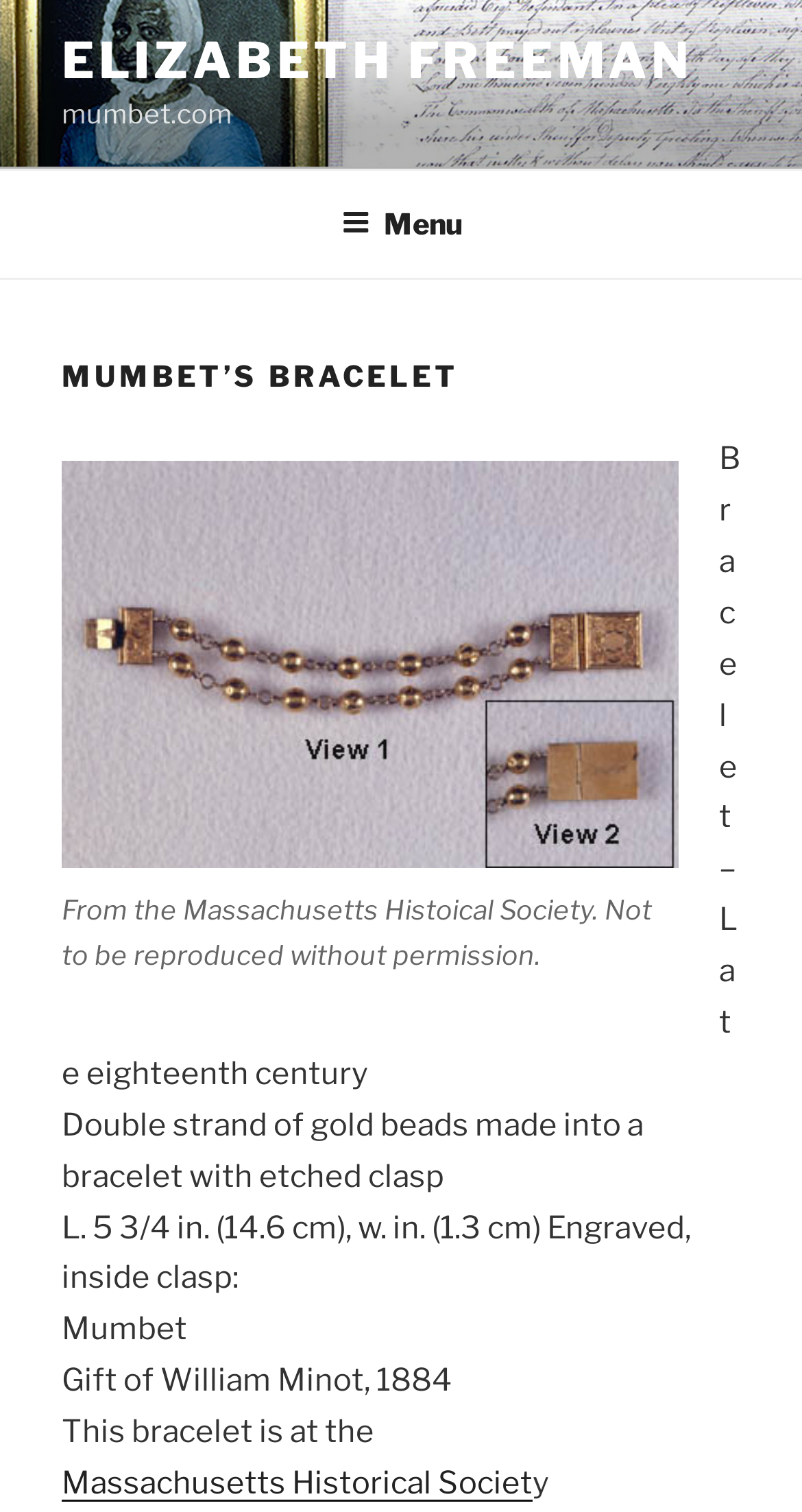Create a detailed summary of all the visual and textual information on the webpage.

The webpage is about Mumbet's Bracelet, which is associated with Elizabeth Freeman. At the top-left corner, there is a link to "ELIZABETH FREEMAN" and a static text "mumbet.com" next to it. Below these elements, there is a top menu navigation bar that spans the entire width of the page.

The main content of the webpage is organized under a header section, which contains a heading "MUMBET'S BRACELET" at the top. Below the heading, there is a figure with a caption that describes an image of the bracelet. The caption provides information about the image, including its source and reproduction permissions.

Under the figure, there are several blocks of static text that provide details about the bracelet. The text describes the bracelet's materials, dimensions, and features, including an engraved clasp with the name "Mumbet". The text also mentions that the bracelet was a gift from William Minot in 1884 and is currently housed at the Massachusetts Historical Society, with a link to the society's website.

Overall, the webpage presents a concise and informative description of Mumbet's Bracelet, with a focus on its historical significance and physical characteristics.